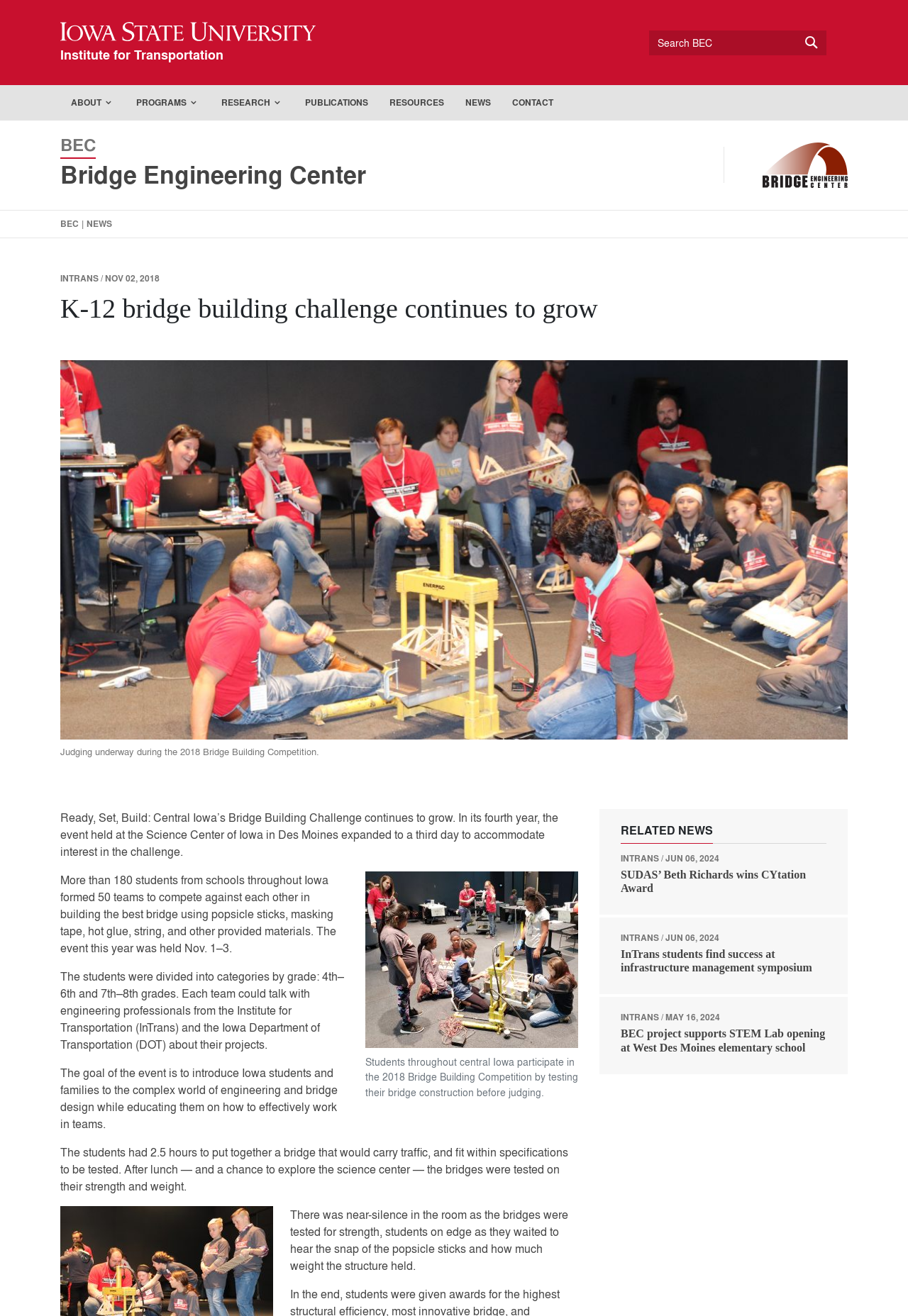Calculate the bounding box coordinates of the UI element given the description: "Bridge Engineering Center".

[0.066, 0.12, 0.403, 0.146]